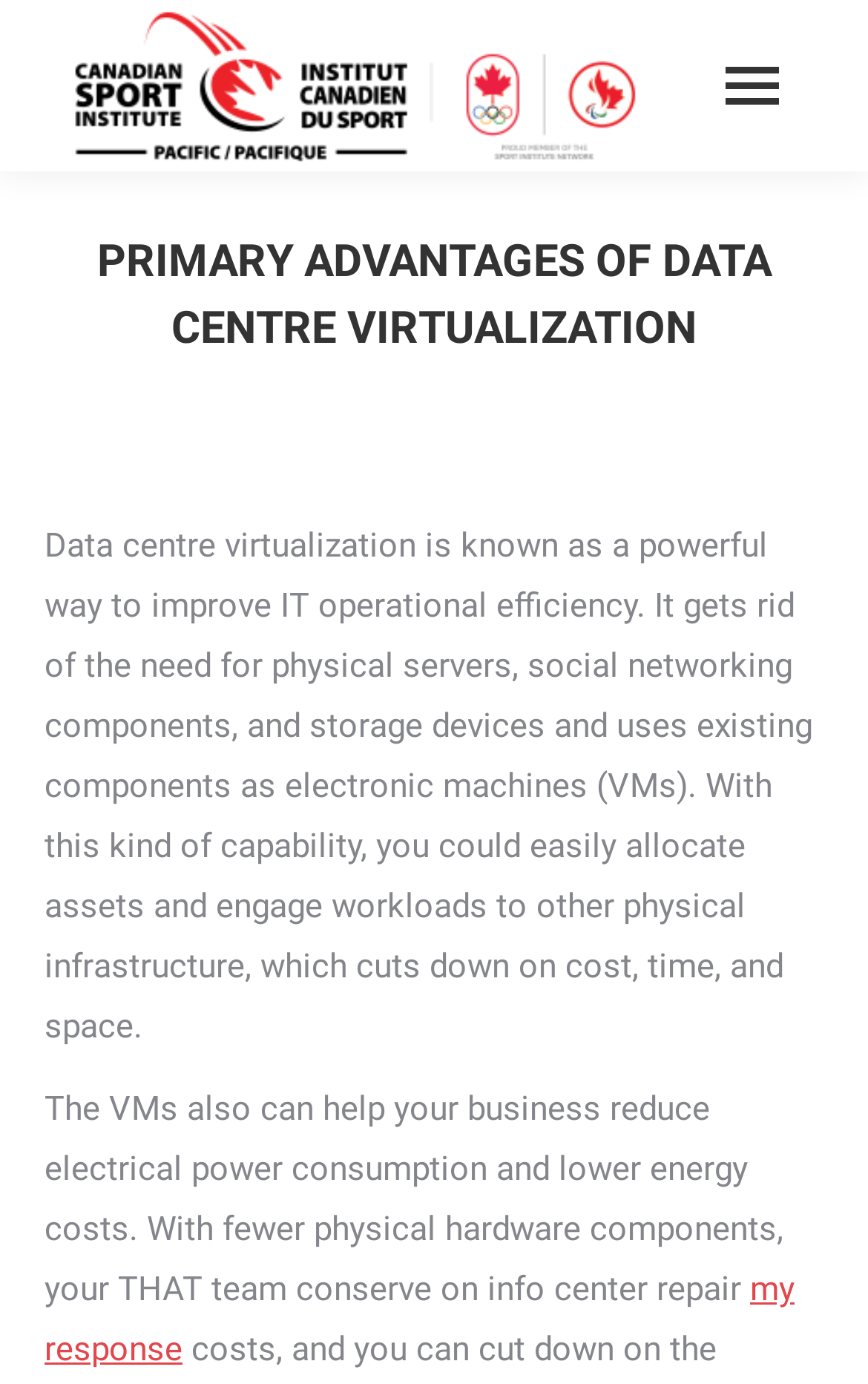Generate a thorough caption that explains the contents of the webpage.

The webpage is about the primary advantages of data centre virtualization. At the top right corner, there is a mobile menu icon, and next to it, on the top left corner, is the logo of ICS Pacifique, accompanied by a link to the same. Below the logo, there is a prominent heading that reads "PRIMARY ADVANTAGES OF DATA CENTRE VIRTUALIZATION". 

Underneath the heading, there is a "You are here:" label, followed by a detailed paragraph that explains the benefits of data centre virtualization, including improved IT operational efficiency, reduced need for physical servers and storage devices, and the ability to allocate assets and engage workloads to other physical infrastructure, resulting in cost, time, and space savings. 

The paragraph continues below, highlighting the additional benefits of virtualization, such as reduced electrical power consumption and lower energy costs due to fewer physical hardware components, which can help the IT team conserve on data centre repair. 

At the very bottom of the page, there is a link labeled "my response".